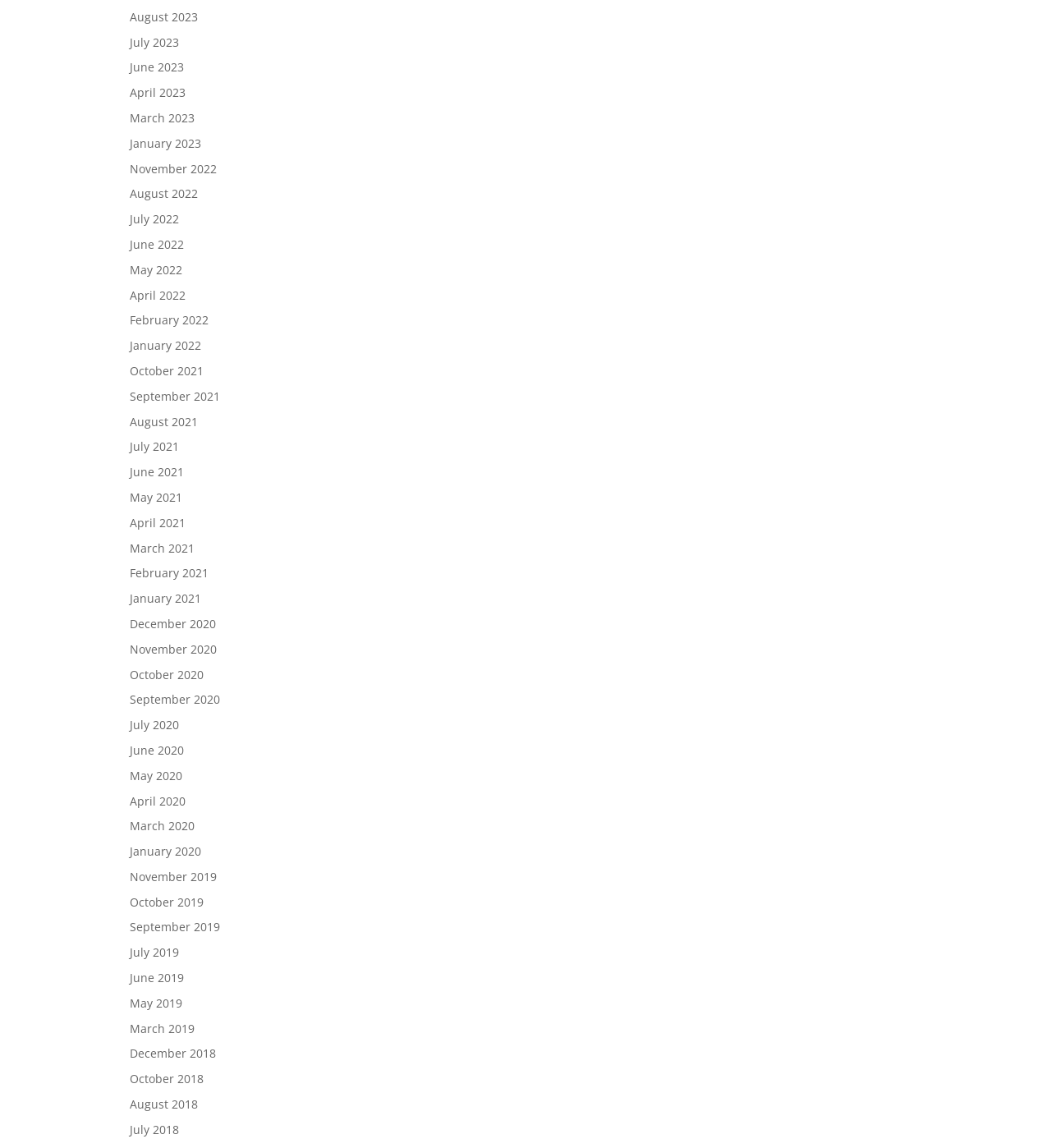Please identify the bounding box coordinates of the element that needs to be clicked to execute the following command: "View January 2020". Provide the bounding box using four float numbers between 0 and 1, formatted as [left, top, right, bottom].

[0.123, 0.735, 0.191, 0.748]